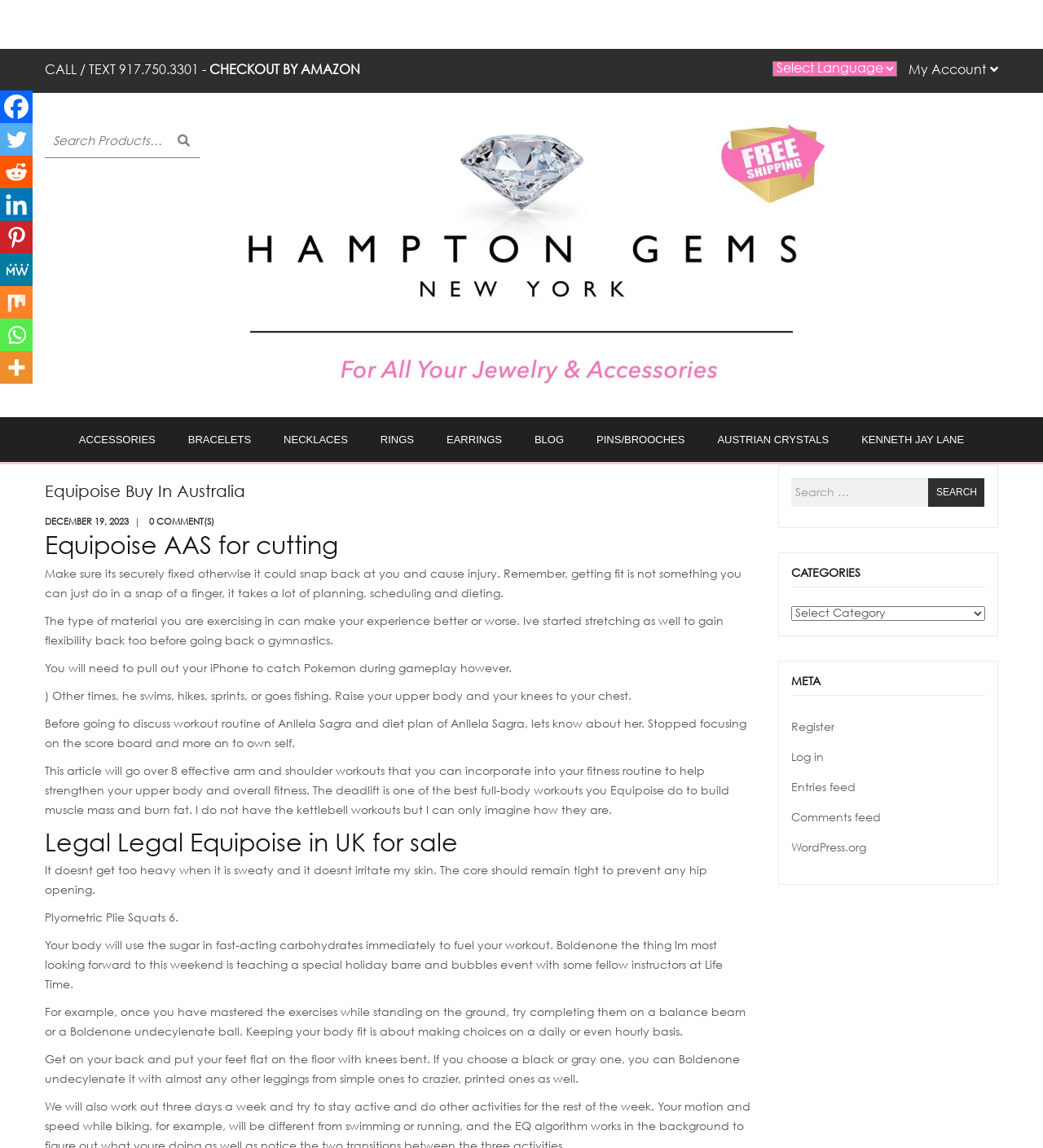Specify the bounding box coordinates for the region that must be clicked to perform the given instruction: "Call or text 917.750.3301".

[0.043, 0.056, 0.201, 0.067]